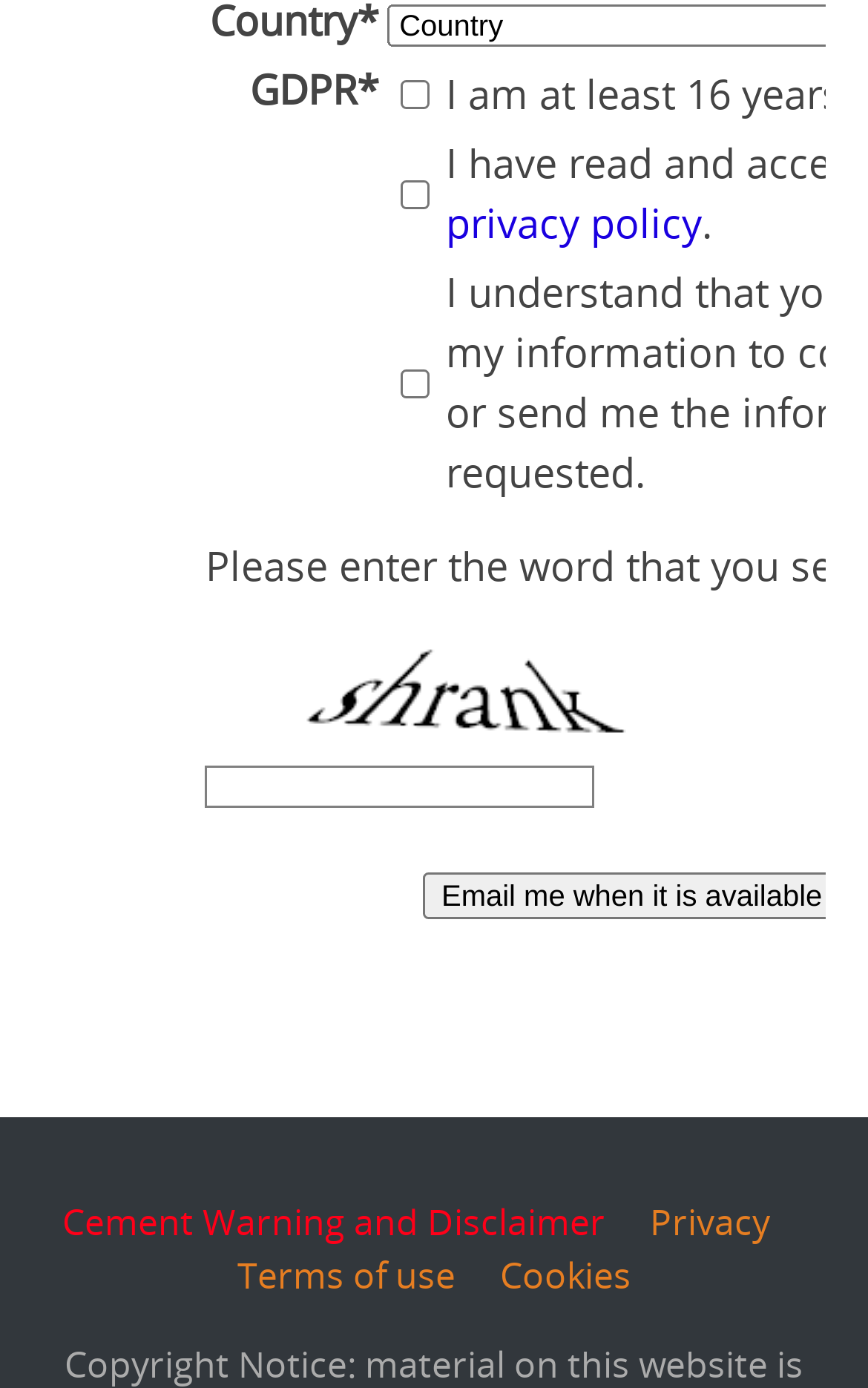Analyze the image and provide a detailed answer to the question: What is the function of the button?

The button labeled 'Email me when it is available' is used to request an email notification when a certain product or service becomes available.